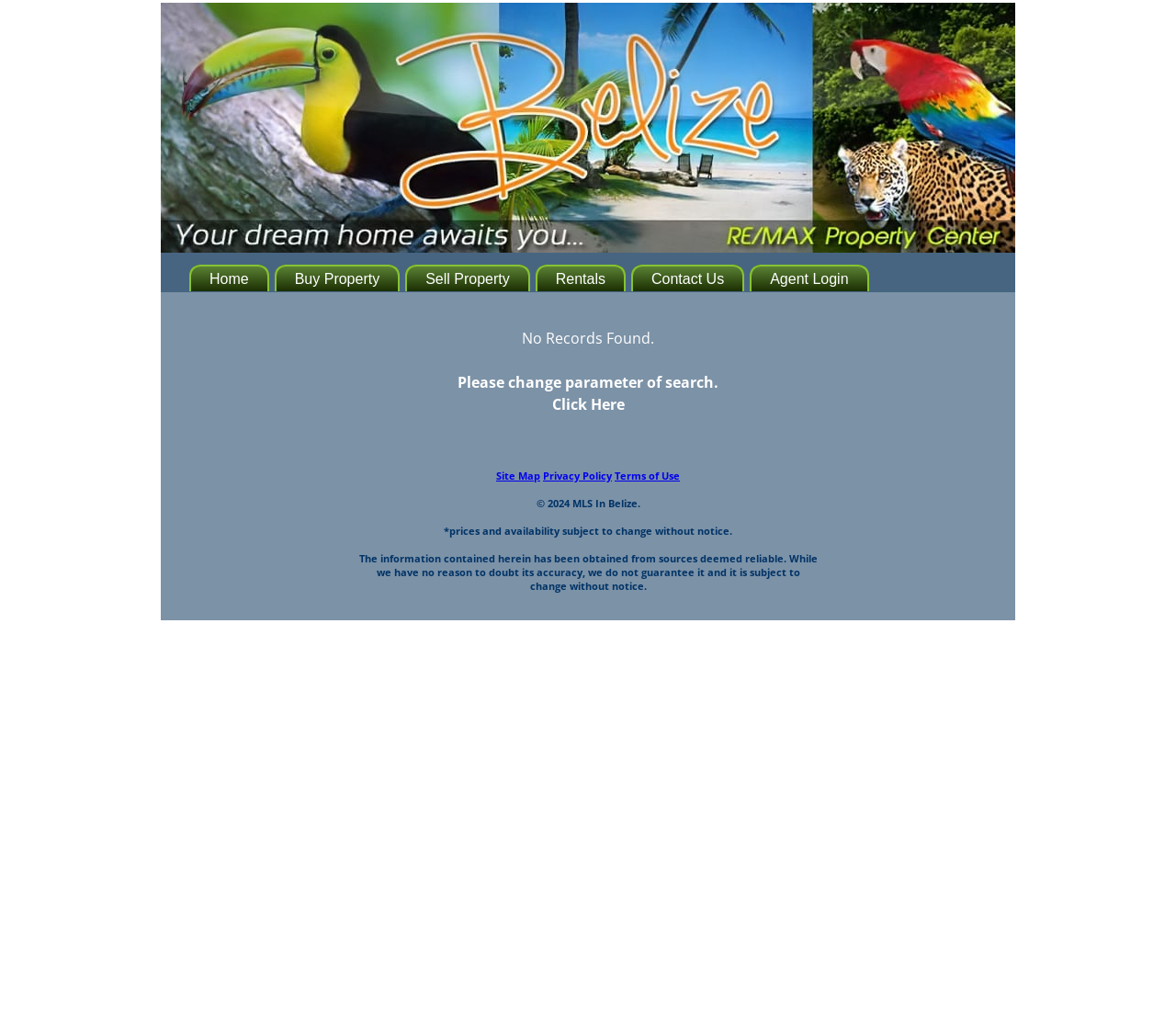What is the copyright year of the website?
Offer a detailed and exhaustive answer to the question.

The copyright information is located at the bottom of the webpage, which states '© 2024 MLS In Belize'.